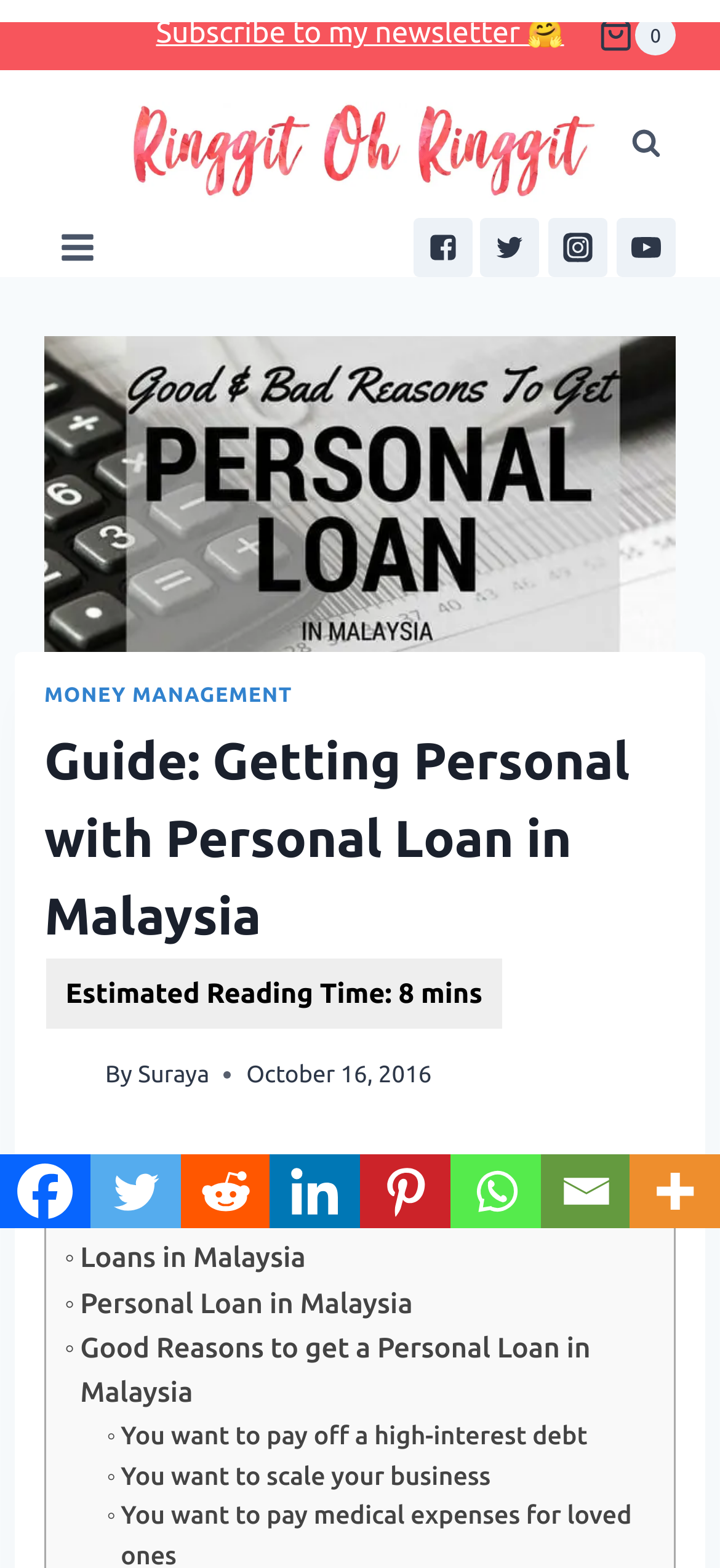Specify the bounding box coordinates of the area that needs to be clicked to achieve the following instruction: "Visit the Facebook page".

[0.573, 0.139, 0.656, 0.176]